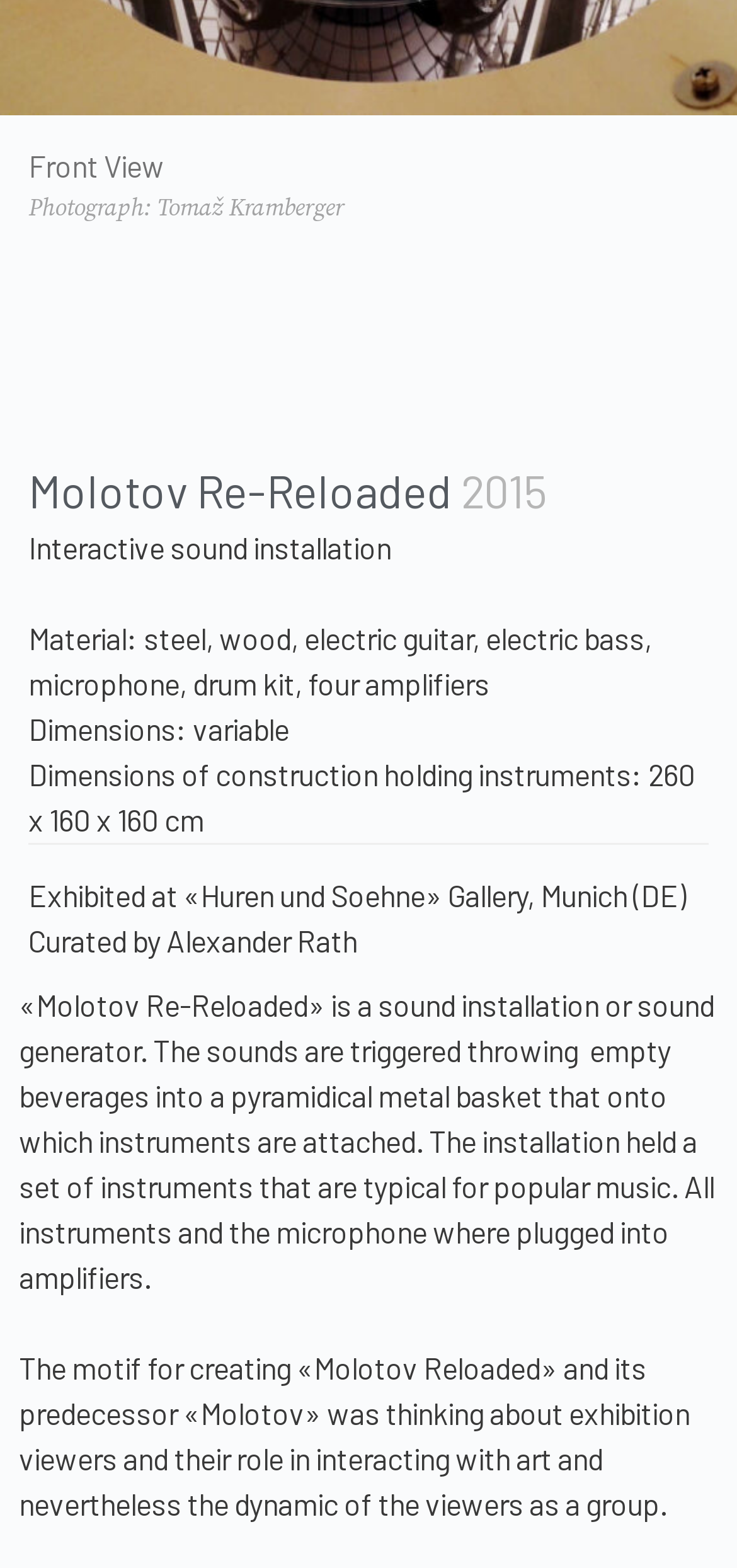Provide the bounding box coordinates of the HTML element this sentence describes: "Data Protection". The bounding box coordinates consist of four float numbers between 0 and 1, i.e., [left, top, right, bottom].

[0.424, 0.287, 0.755, 0.307]